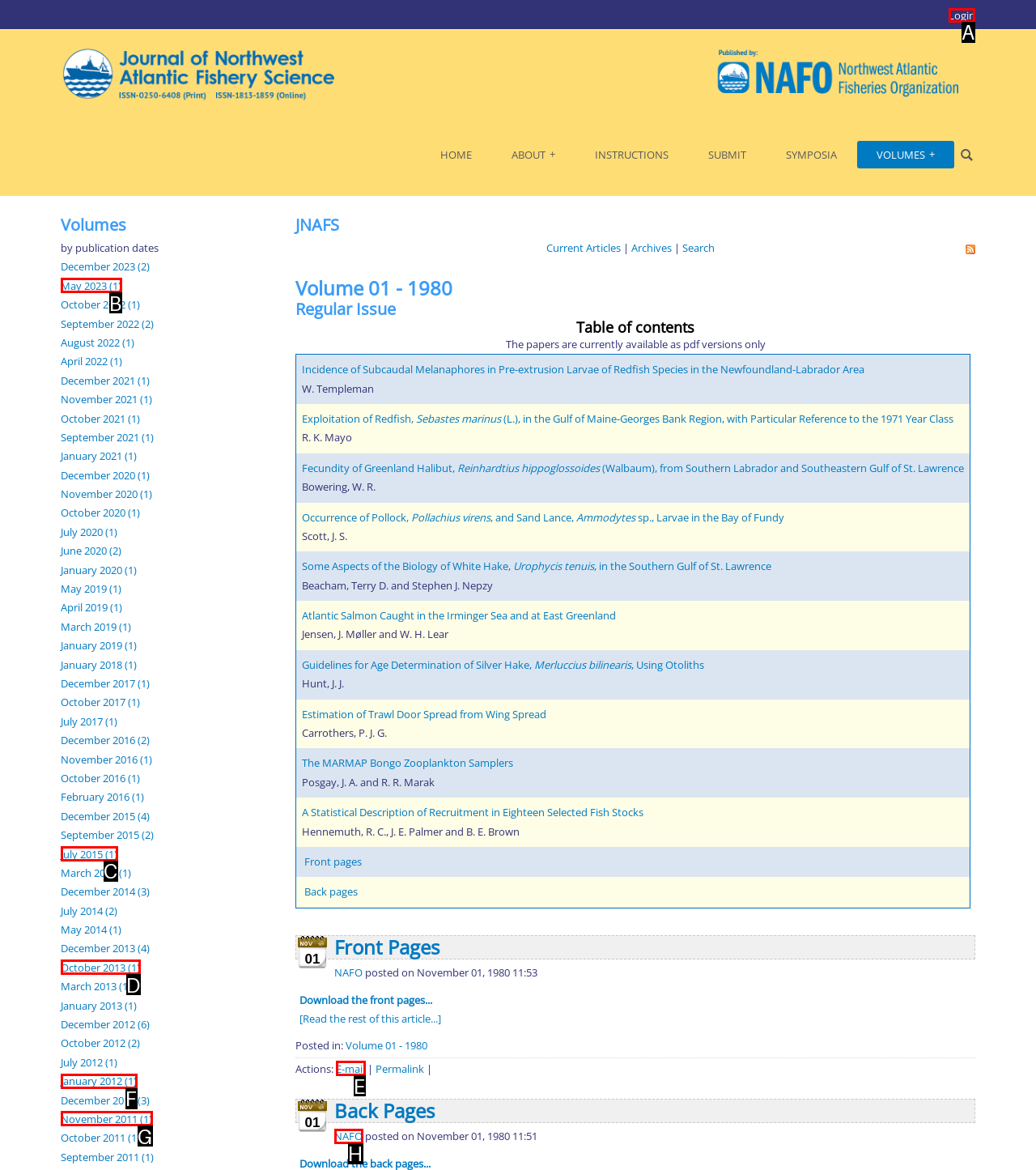Indicate which lettered UI element to click to fulfill the following task: Click on the 'Login' link
Provide the letter of the correct option.

A